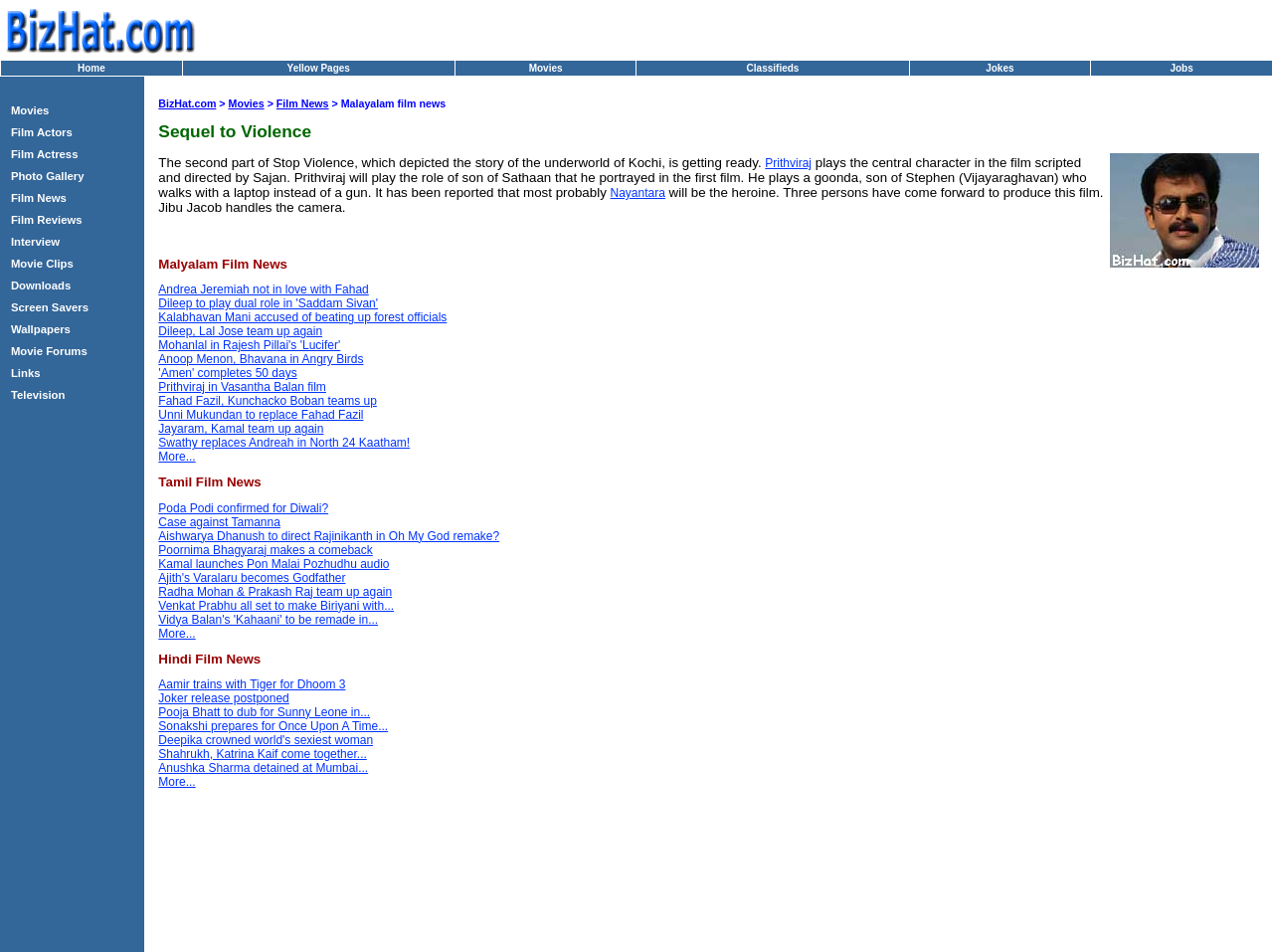Give a short answer to this question using one word or a phrase:
What type of website is this?

Malayalam film news website